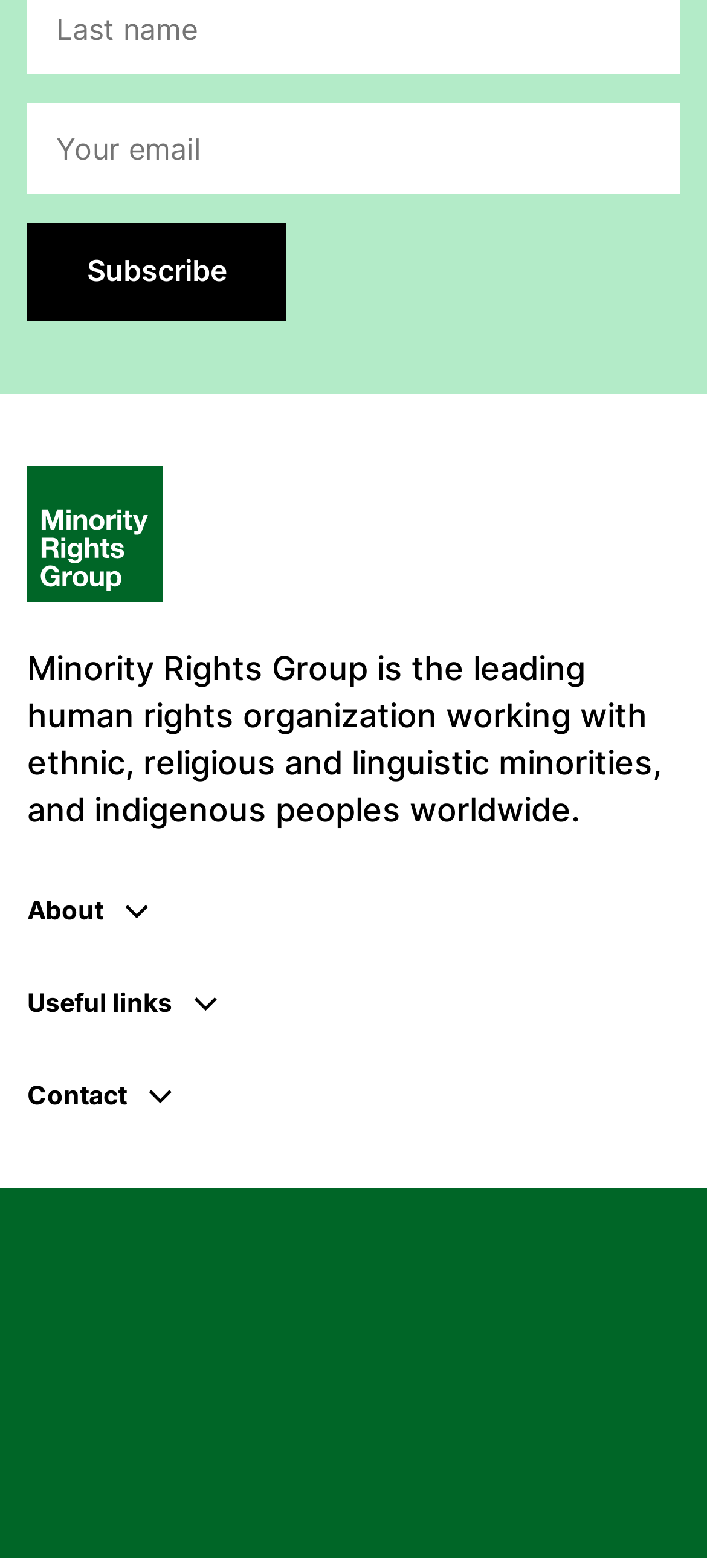Identify the bounding box coordinates of the region I need to click to complete this instruction: "Contact the organization".

[0.038, 0.686, 0.254, 0.711]